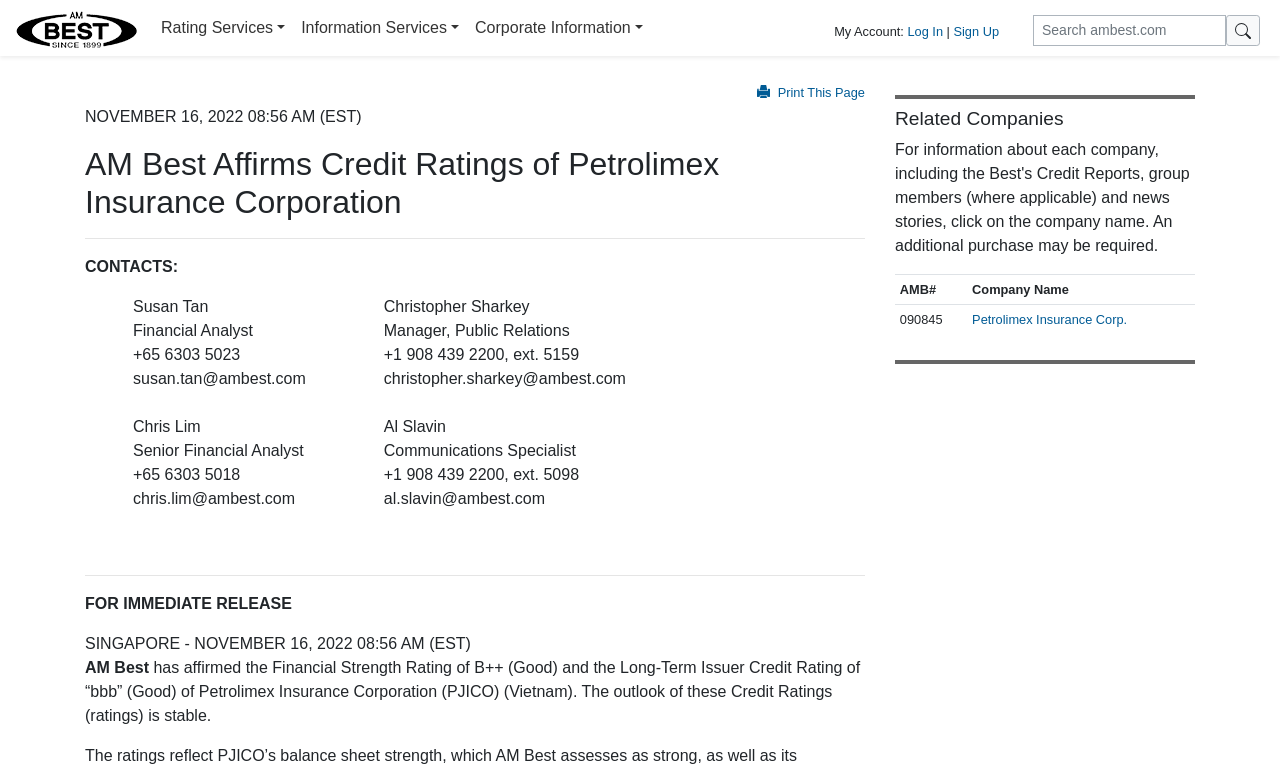Pinpoint the bounding box coordinates of the clickable area necessary to execute the following instruction: "View Petrolimex Insurance Corp.". The coordinates should be given as four float numbers between 0 and 1, namely [left, top, right, bottom].

[0.759, 0.406, 0.881, 0.426]